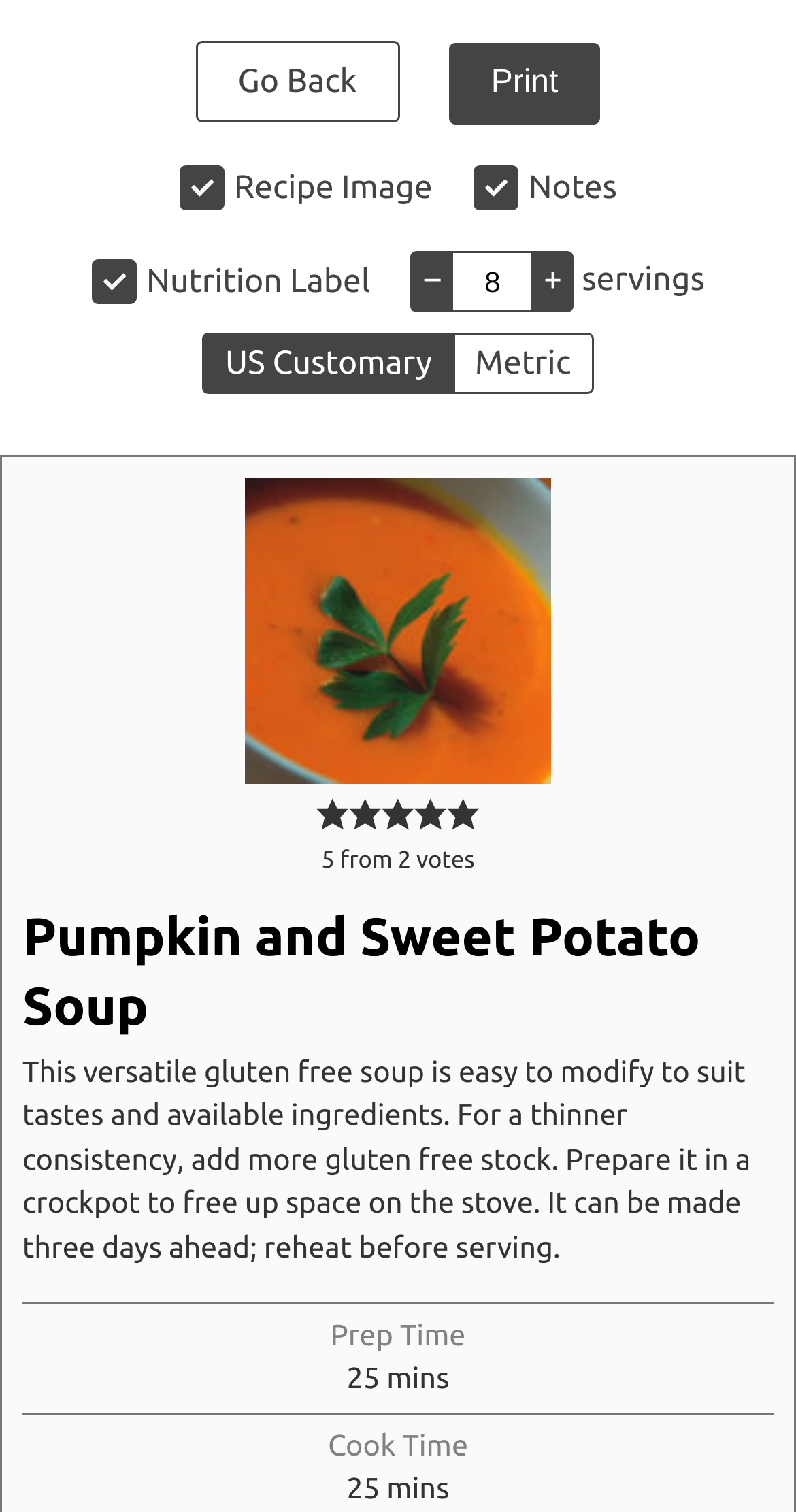How many stars can the recipe be rated?
Using the information from the image, provide a comprehensive answer to the question.

The webpage provides five buttons to rate the recipe, each corresponding to a different number of stars, from 1 to 5. This indicates that the recipe can be rated on a scale of 1 to 5 stars.